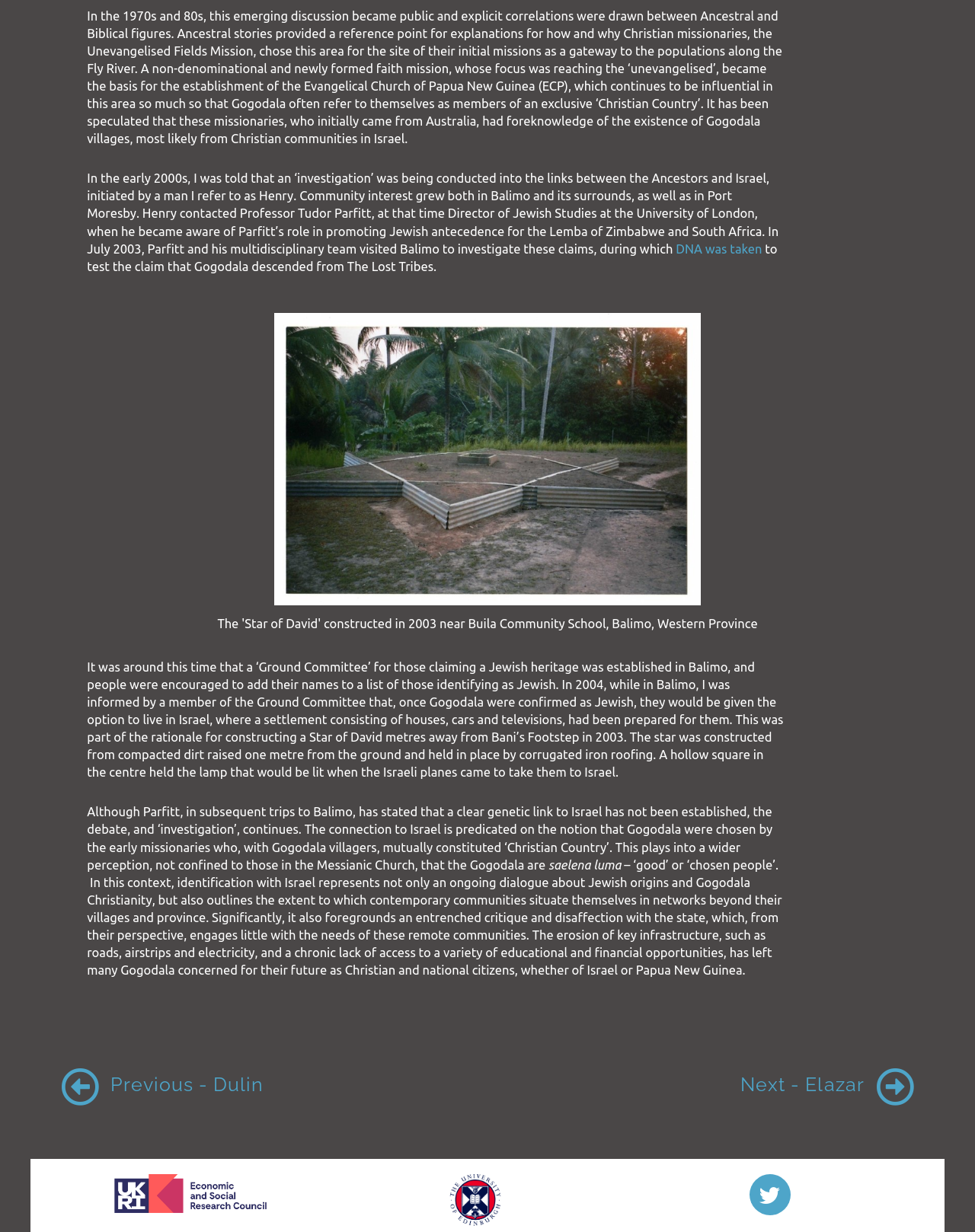Please reply to the following question using a single word or phrase: 
What is the name of the church mentioned in the text?

Evangelical Church of Papua New Guinea